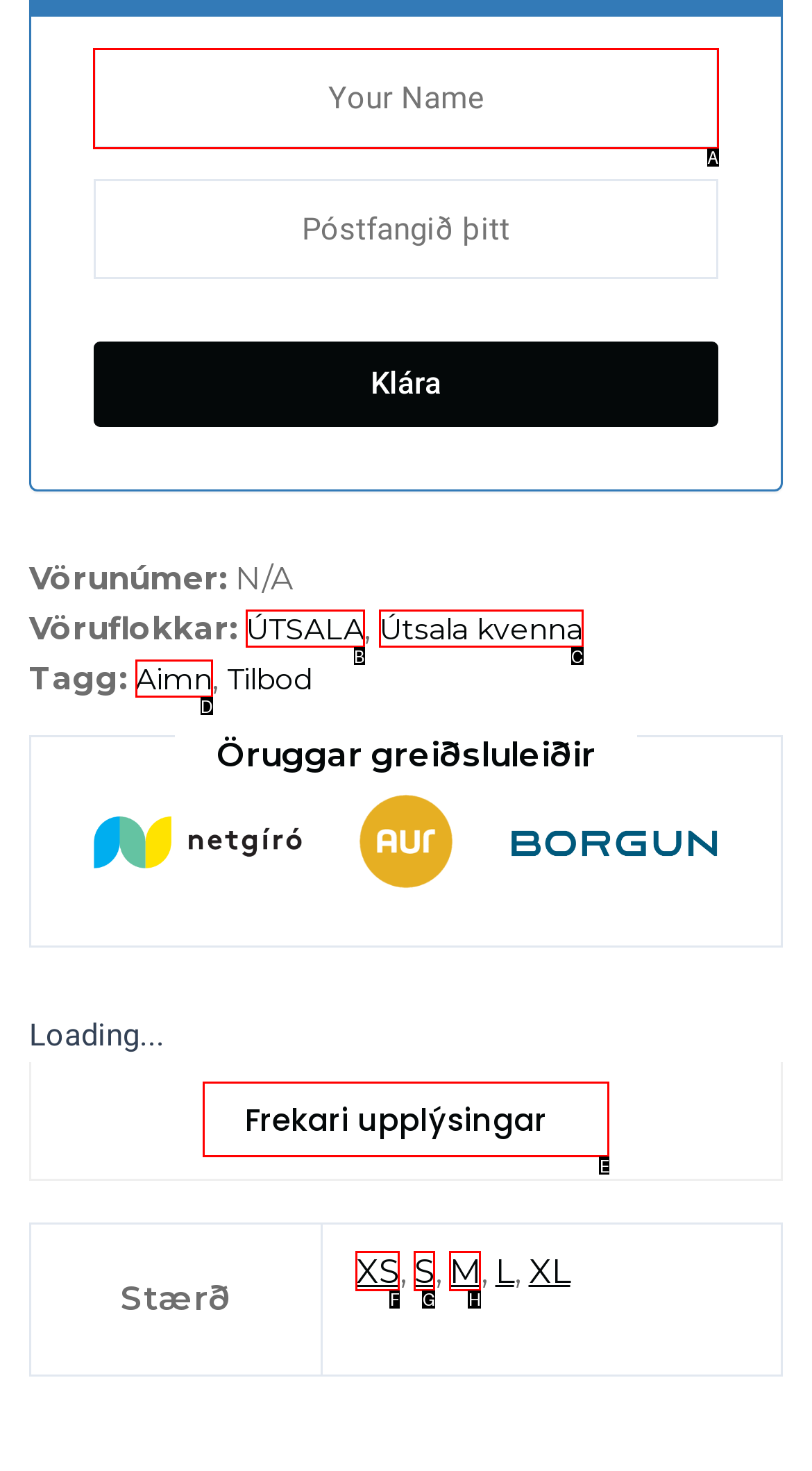Determine which HTML element should be clicked for this task: Enter your name
Provide the option's letter from the available choices.

A